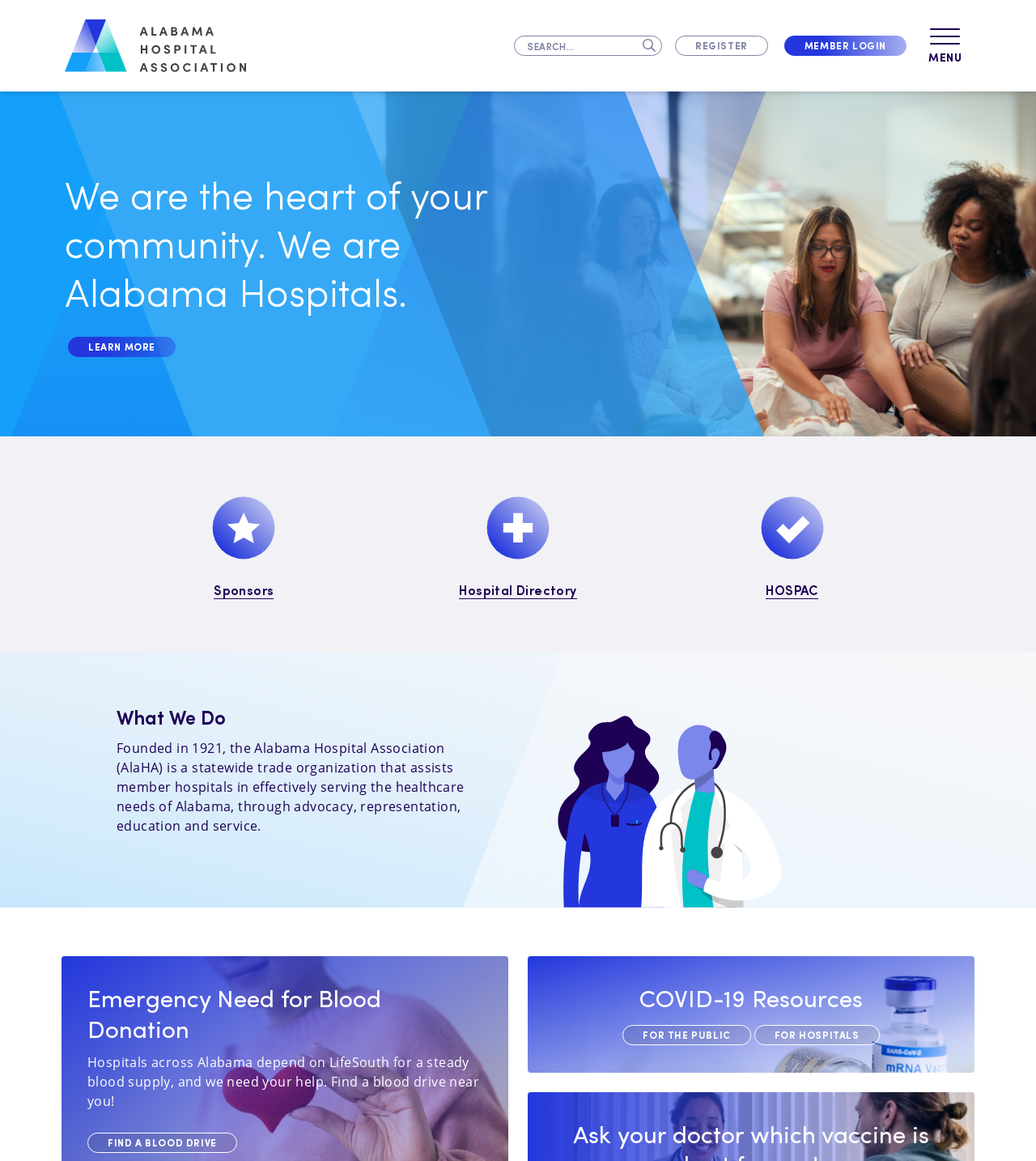Using the information in the image, could you please answer the following question in detail:
What are the resources provided for COVID-19?

The resources provided for COVID-19 can be found in the heading 'COVID-19 Resources', which is followed by two links: 'FOR THE PUBLIC' and 'FOR HOSPITALS', indicating that the organization provides resources for both the public and hospitals related to COVID-19.